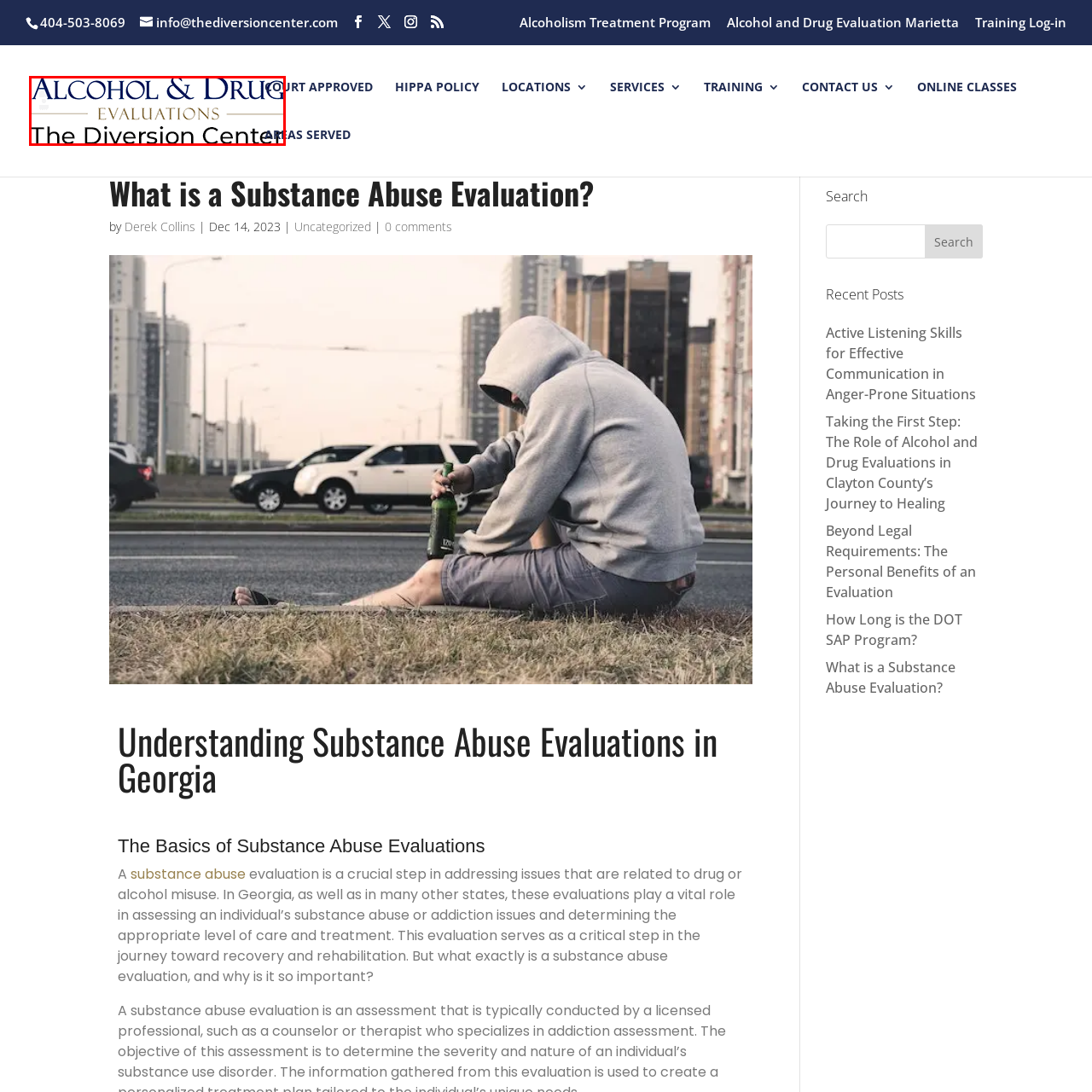Study the part of the image enclosed in the turquoise frame and answer the following question with detailed information derived from the image: 
What is the tone conveyed by the font used for 'The Diversion Center'?

The font used for 'The Diversion Center' is described as 'sleek' and 'understated', suggesting a focus on providing professional and compassionate support for individuals seeking help with substance-related issues.